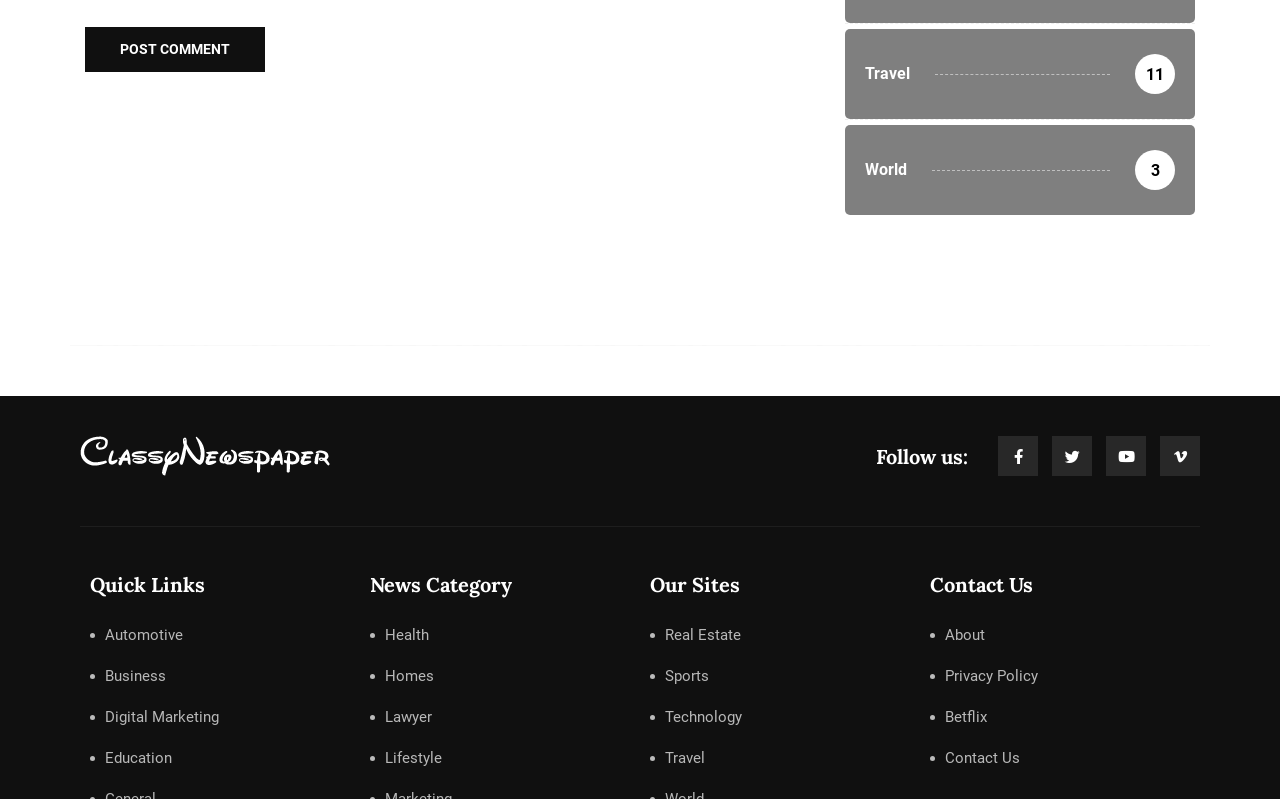Highlight the bounding box coordinates of the element you need to click to perform the following instruction: "Contact Us."

[0.727, 0.926, 0.797, 0.971]